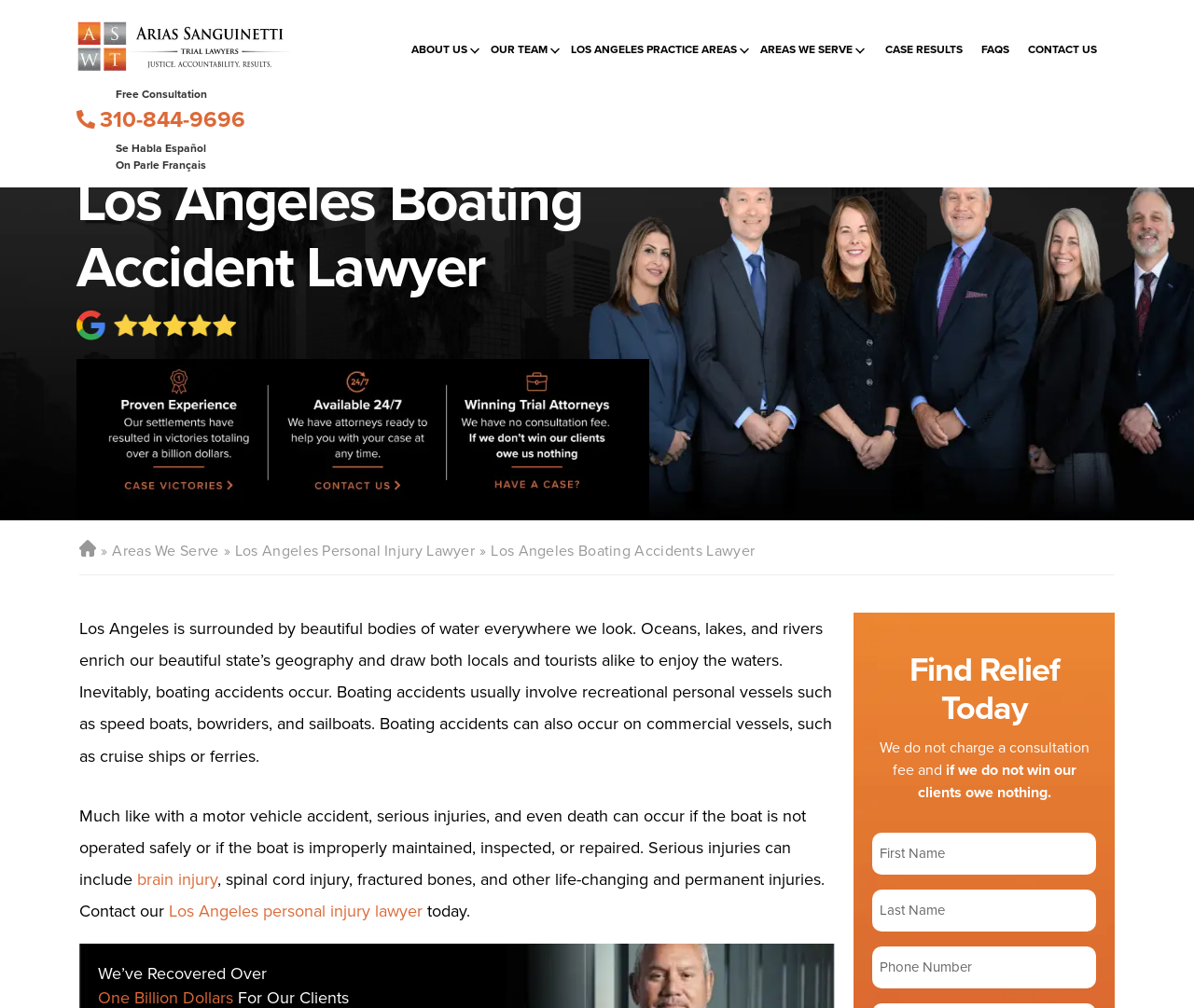What is the name of the law firm?
Using the image as a reference, answer with just one word or a short phrase.

Arias Sanguinetti Wang & Team